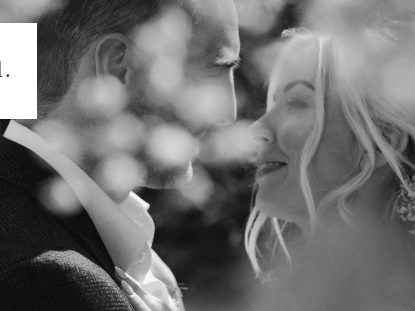Give a one-word or one-phrase response to the question: 
What is the significance of the numeral in the upper left corner?

Indicates a sequence